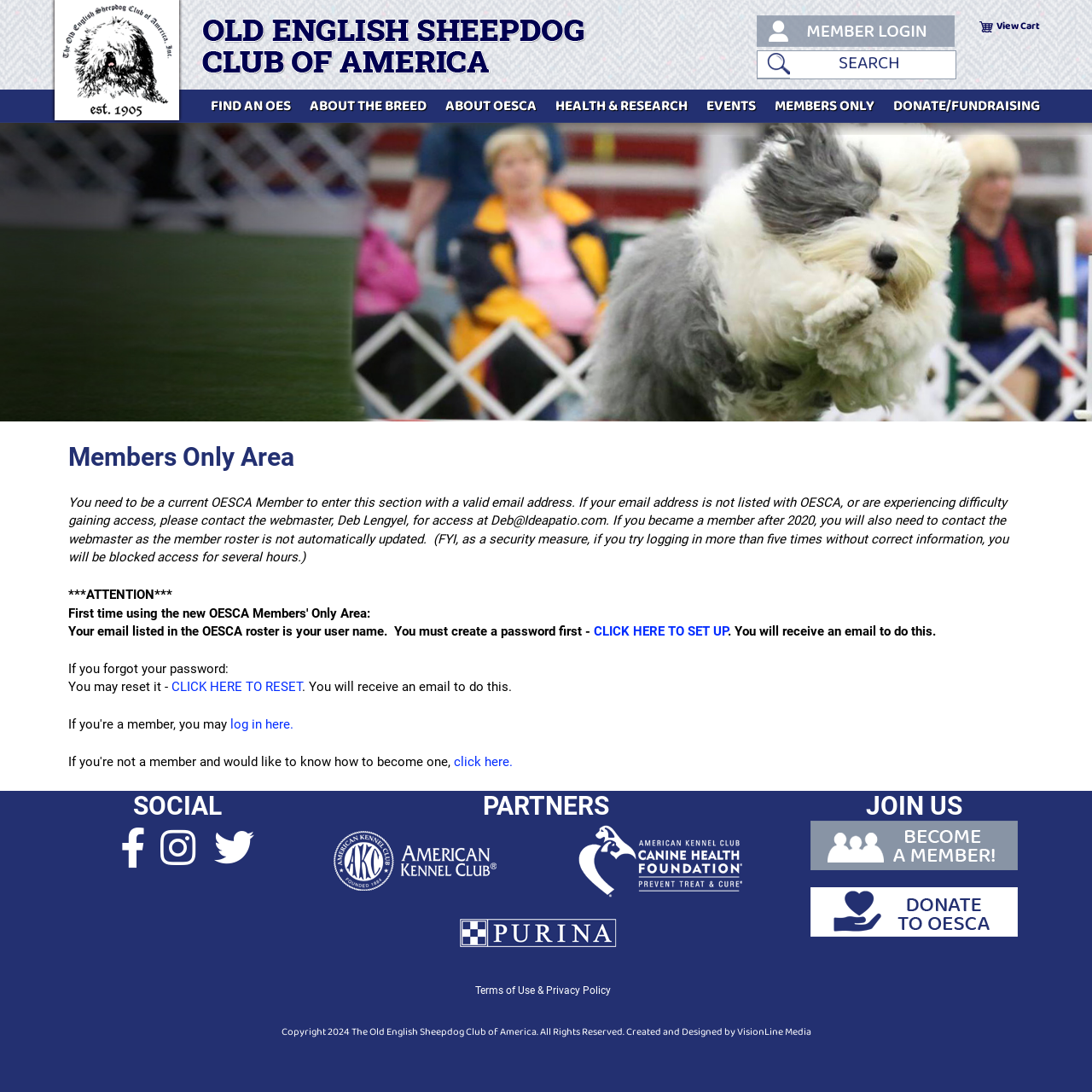What social media platforms are linked on the webpage?
Provide a well-explained and detailed answer to the question.

The social media platforms linked on the webpage can be found at the bottom left corner, represented by their respective icons. The links are labeled as 'Facebook', 'Instagram', and 'Twitter'.